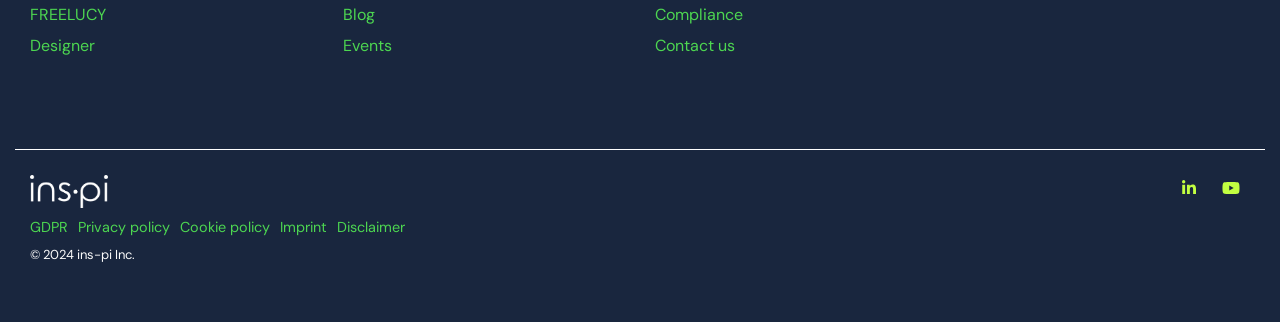What is the year of the copyright?
From the image, respond using a single word or phrase.

2024